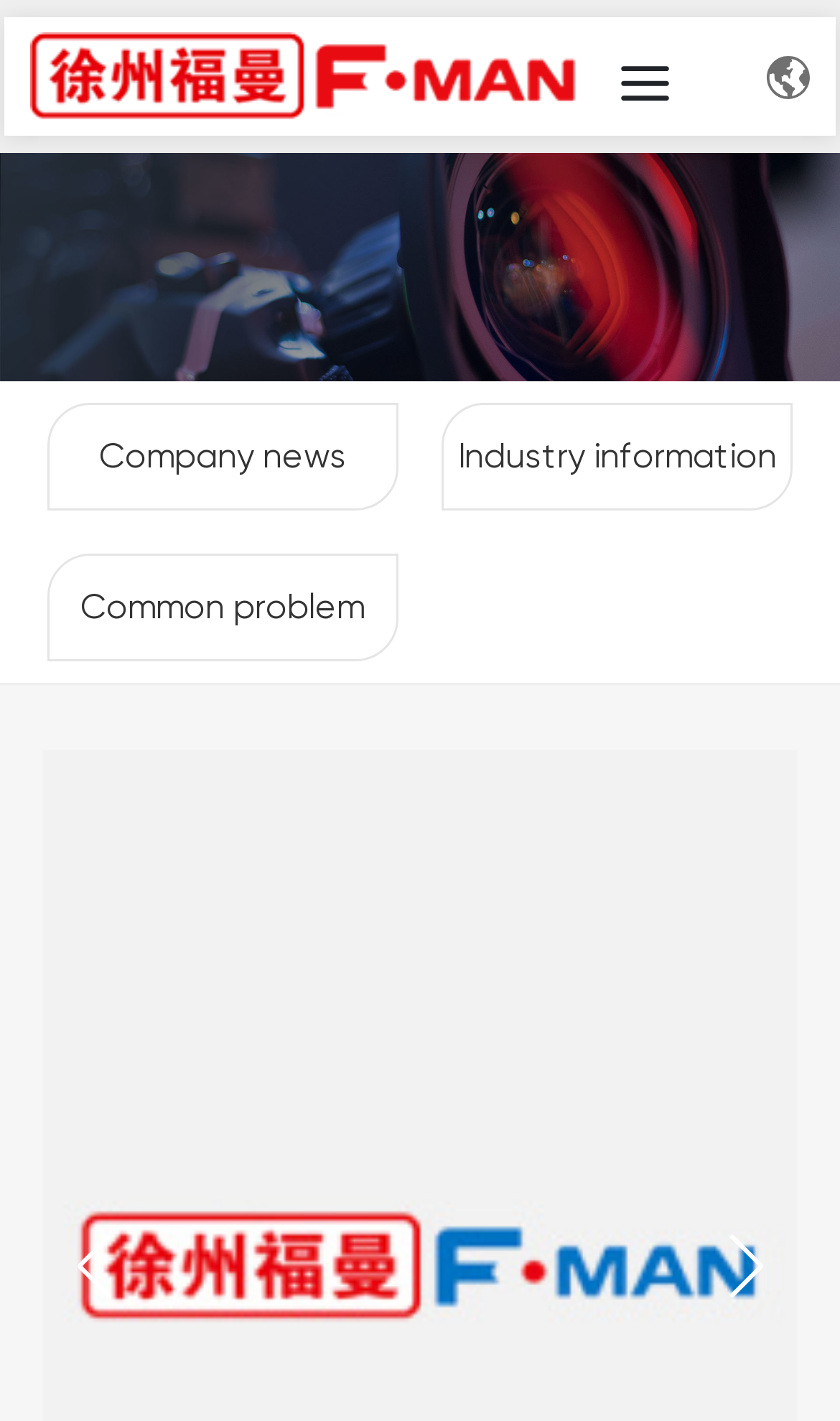How many images are there on the webpage?
Using the details shown in the screenshot, provide a comprehensive answer to the question.

There are four image elements on the webpage, including the company logo, a decorative image at the top right corner, and two images within the navigation section.